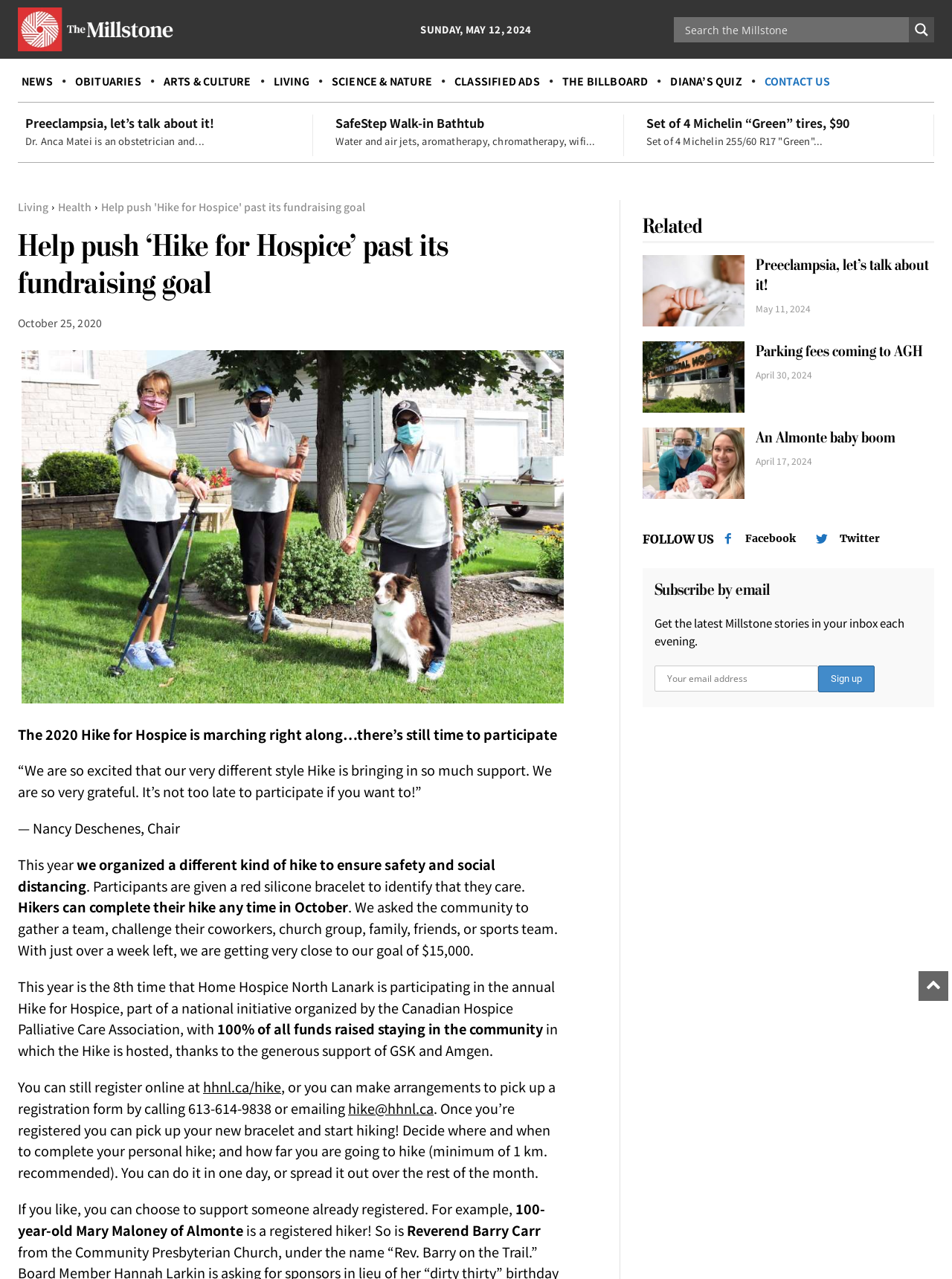Extract the bounding box coordinates for the described element: "Health". The coordinates should be represented as four float numbers between 0 and 1: [left, top, right, bottom].

[0.061, 0.156, 0.096, 0.167]